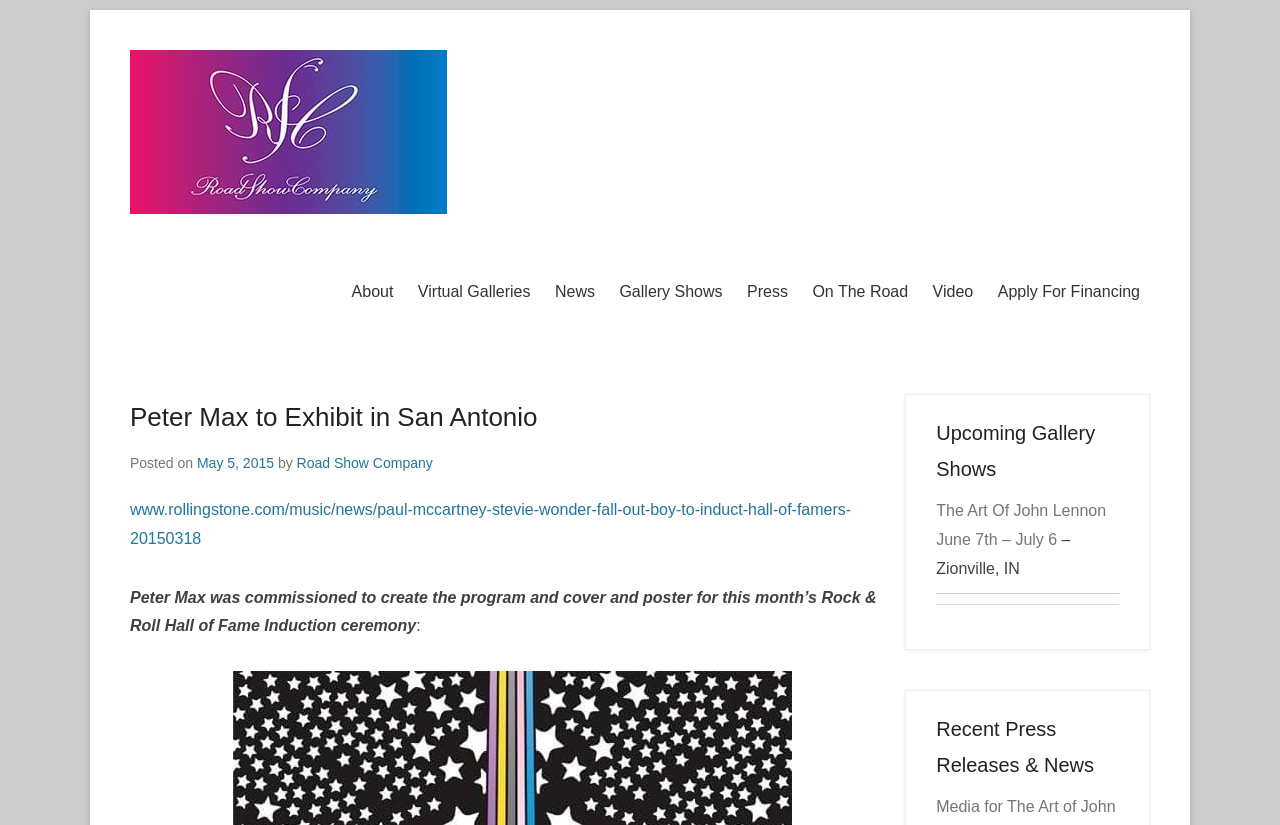Please find and report the primary heading text from the webpage.

Road Show Company